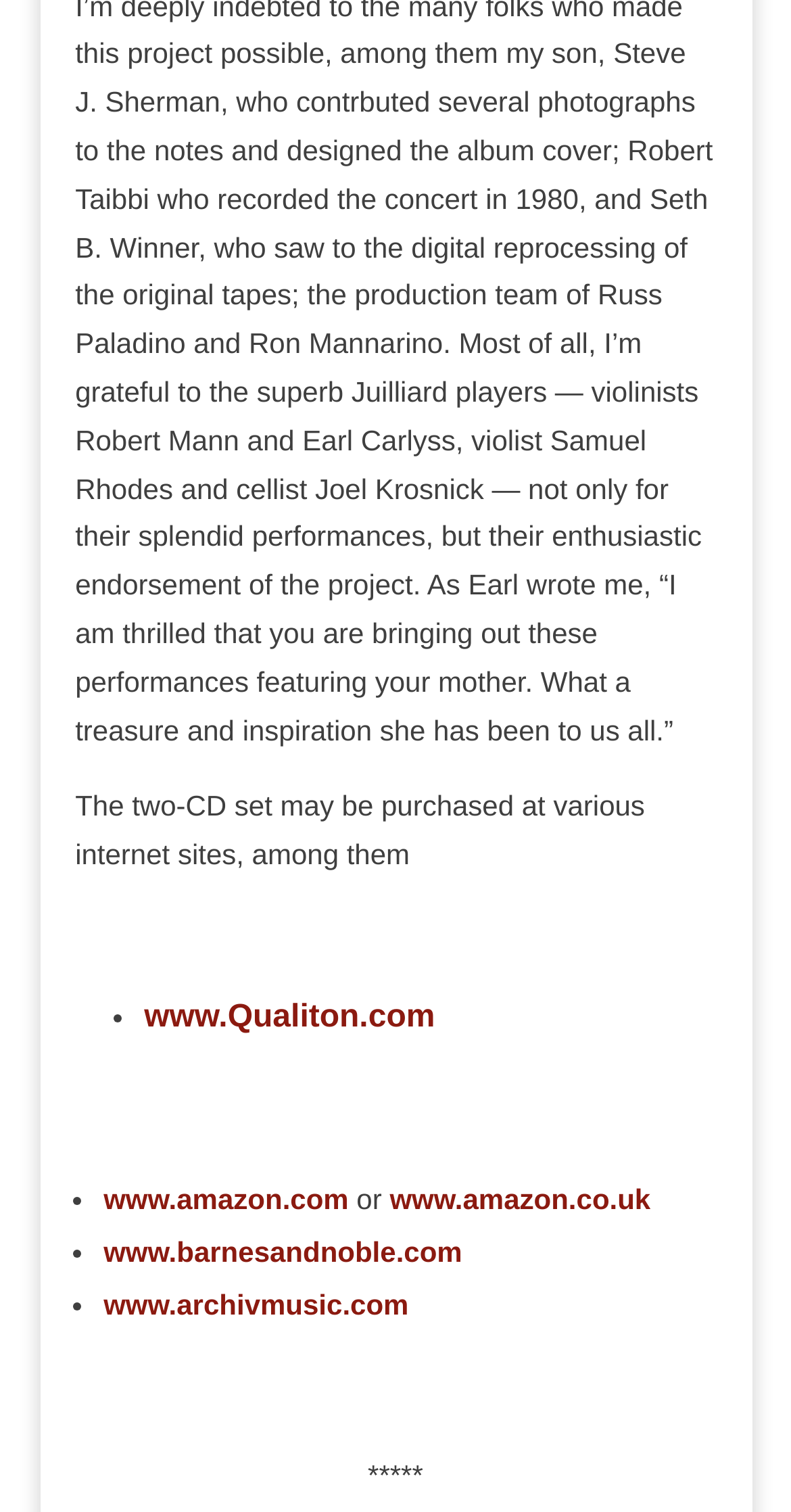Using a single word or phrase, answer the following question: 
How many online stores are listed to purchase the CD set?

5